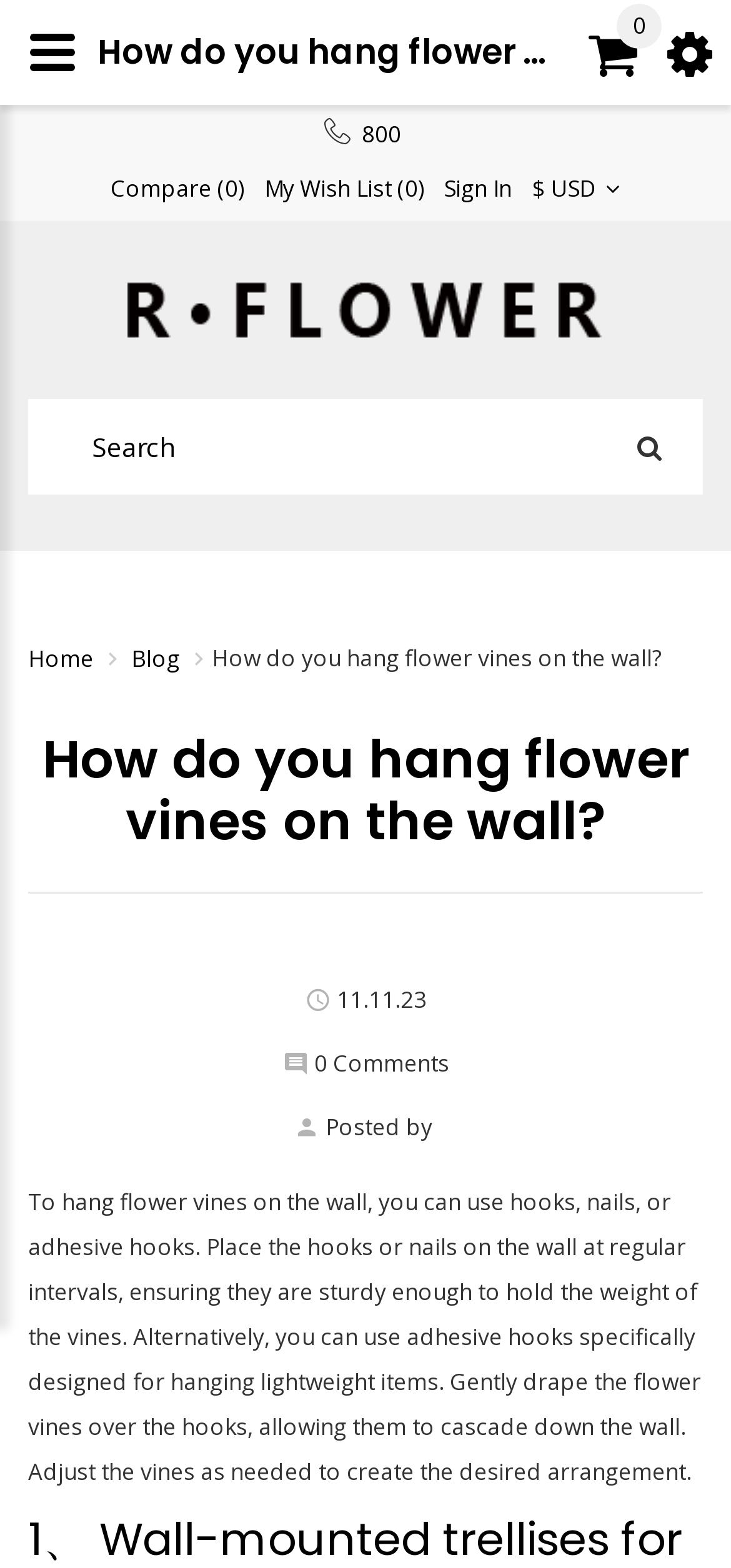What is the purpose of the hooks or nails mentioned in the article?
Answer the question with a single word or phrase by looking at the picture.

To hang flower vines